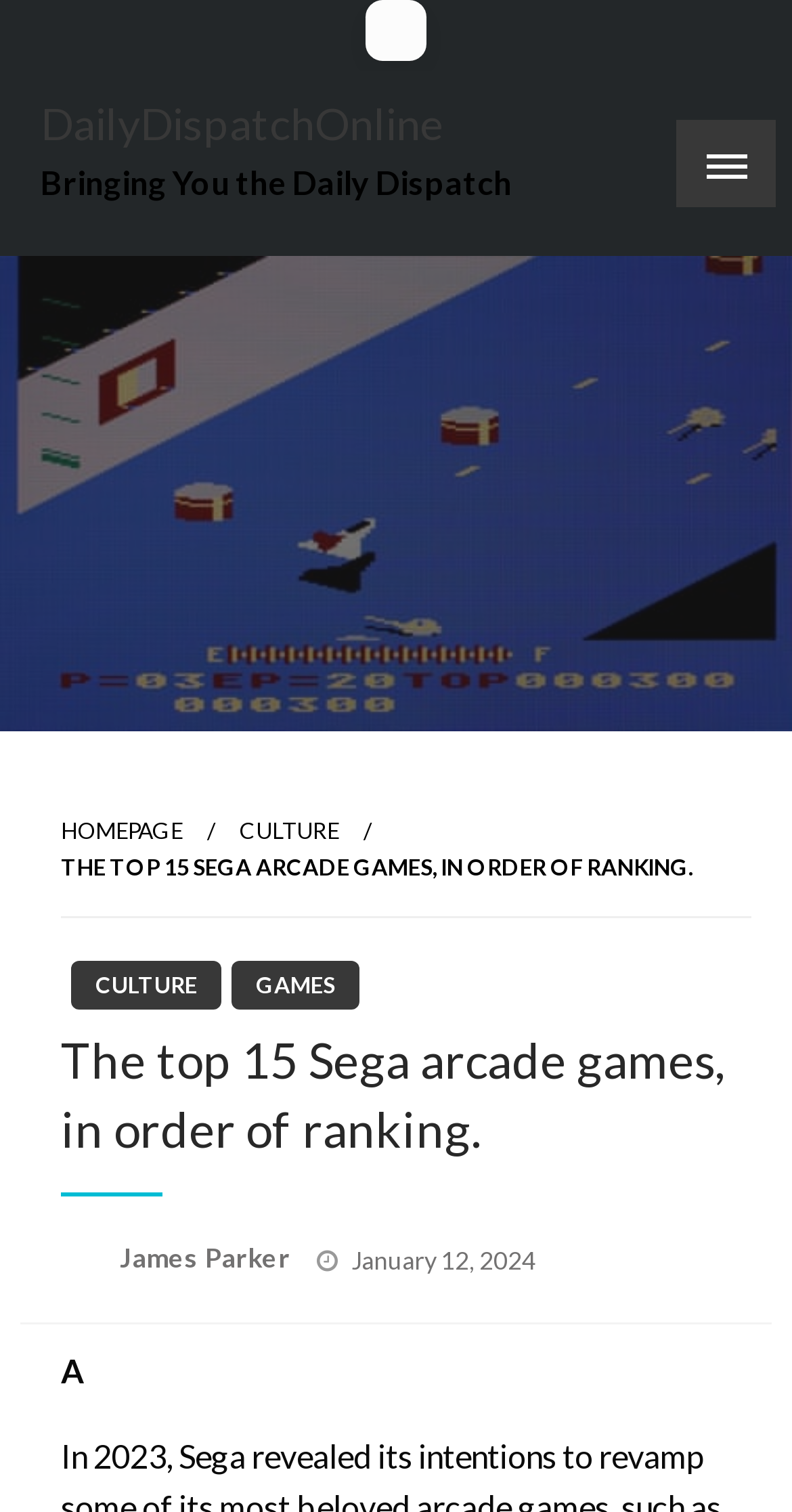Locate the bounding box coordinates of the clickable area needed to fulfill the instruction: "Open the mobile menu".

[0.854, 0.079, 0.979, 0.138]